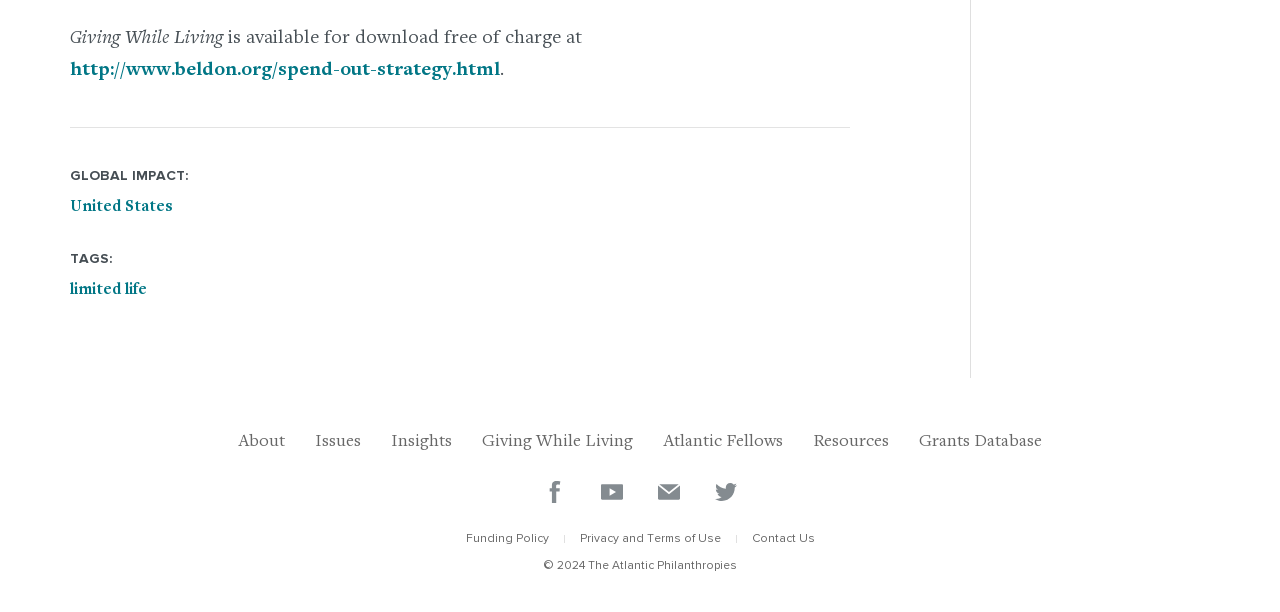Given the element description "Subscribe to our YouTube channel", identify the bounding box of the corresponding UI element.

[0.469, 0.786, 0.486, 0.822]